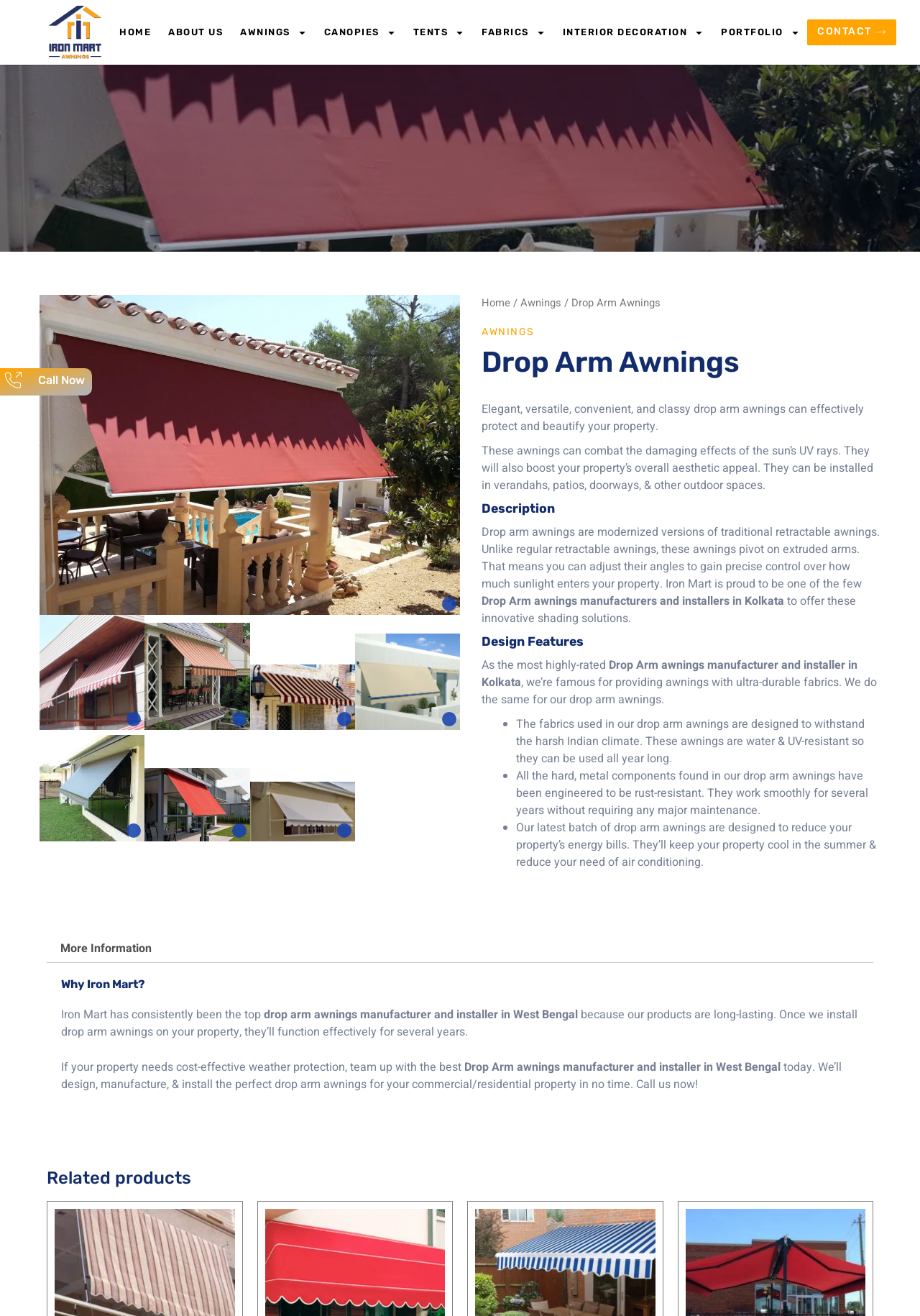Can you provide the bounding box coordinates for the element that should be clicked to implement the instruction: "Fill in the Name field"?

None